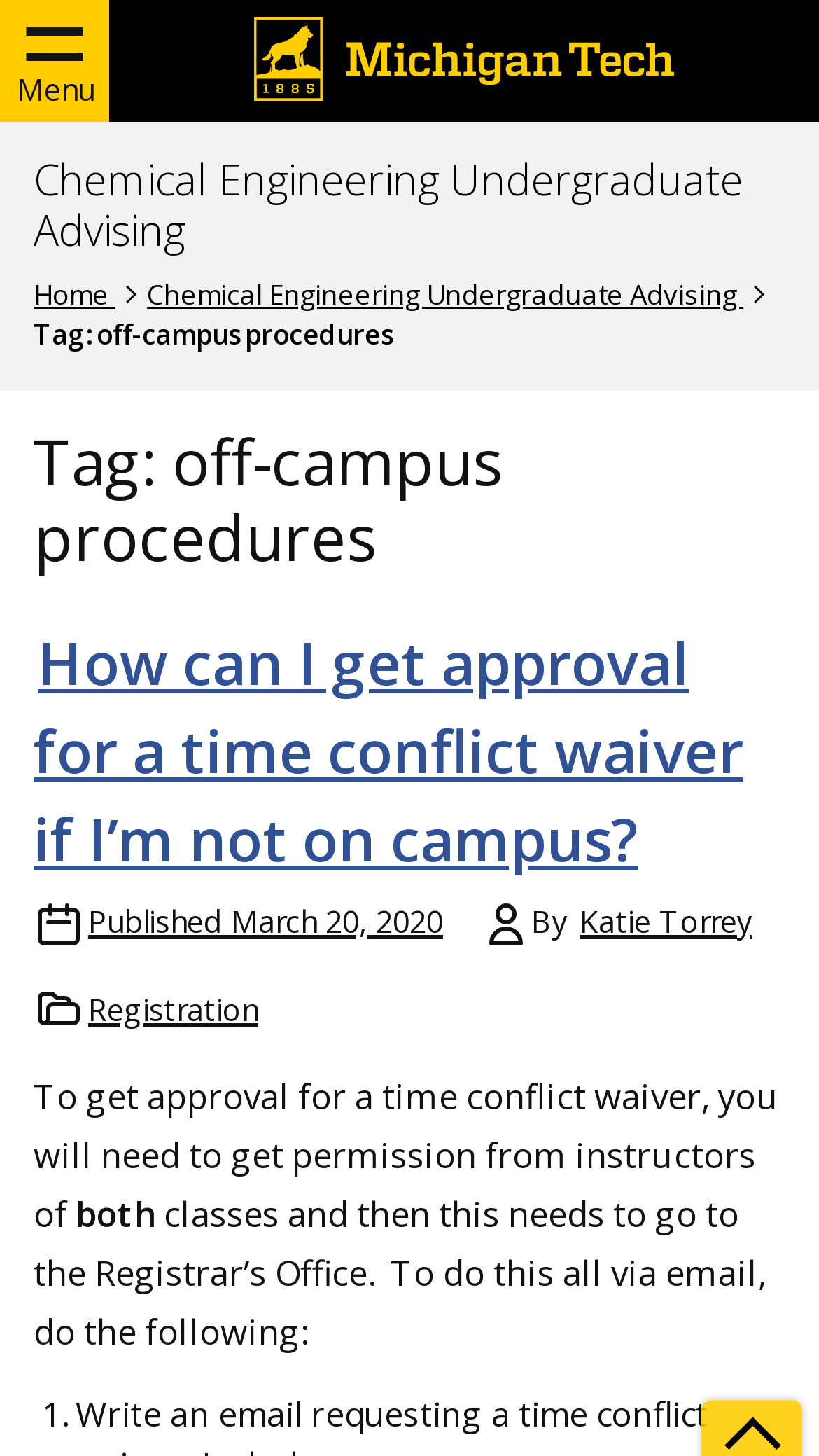What is the purpose of the 'Menu' button?
Use the information from the image to give a detailed answer to the question.

The 'Menu' button is likely used for navigation purposes, as it is a common convention in web design to have a menu button that allows users to access different parts of the website.